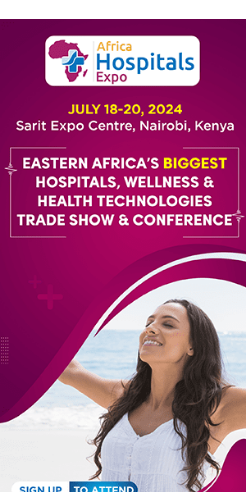Offer an in-depth description of the image.

The image promotes the Africa Hospitals Expo, scheduled for July 18-20, 2024, at the Sarit Expo Centre in Nairobi, Kenya. It highlights the expo as a significant event featuring the largest hospitals, wellness programs, and health technologies in Eastern Africa. The design exudes a vibrant and inviting atmosphere, showcasing a smiling woman who embodies joy and optimism, set against a backdrop of bold colors. The event is positioned as a trade show and conference aimed at enhancing collaboration and innovation in the health sector. Attendees are encouraged to sign up to attend, emphasizing participation in this key industry gathering.